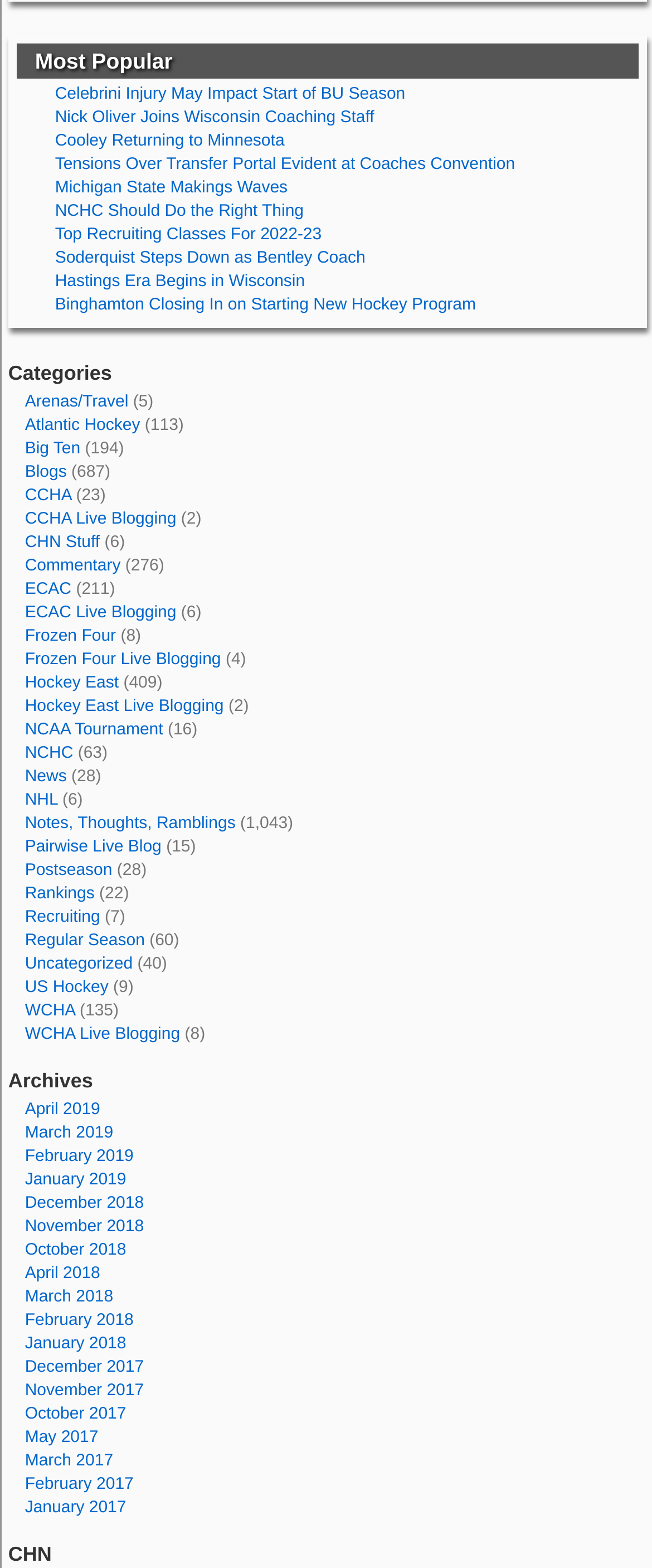Refer to the image and offer a detailed explanation in response to the question: What is the last category listed?

I looked at the last link under the 'Categories' heading and found that it is 'WCHA Live Blogging'.